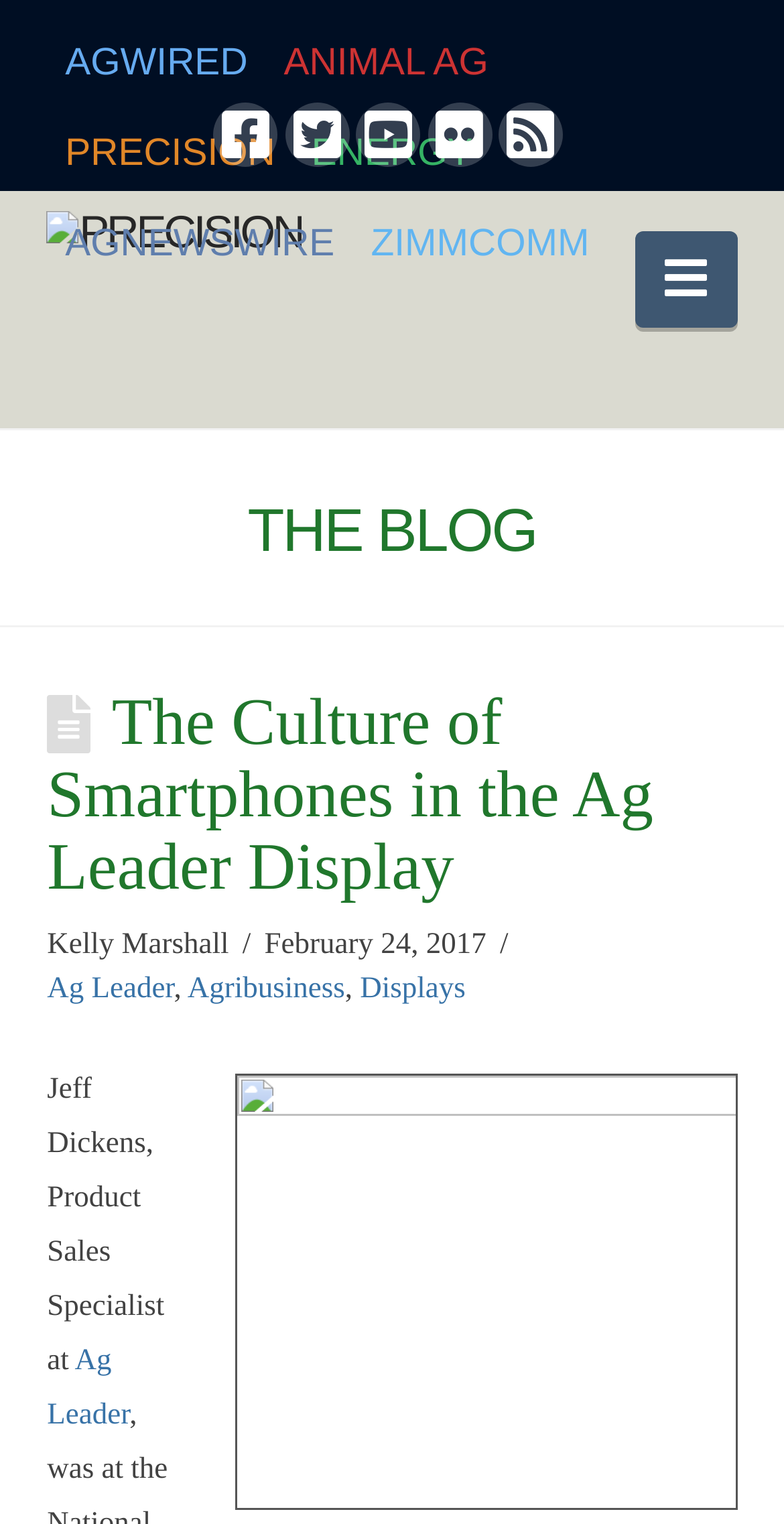Please determine the bounding box coordinates of the element's region to click in order to carry out the following instruction: "Expand Navigation". The coordinates should be four float numbers between 0 and 1, i.e., [left, top, right, bottom].

[0.809, 0.152, 0.94, 0.215]